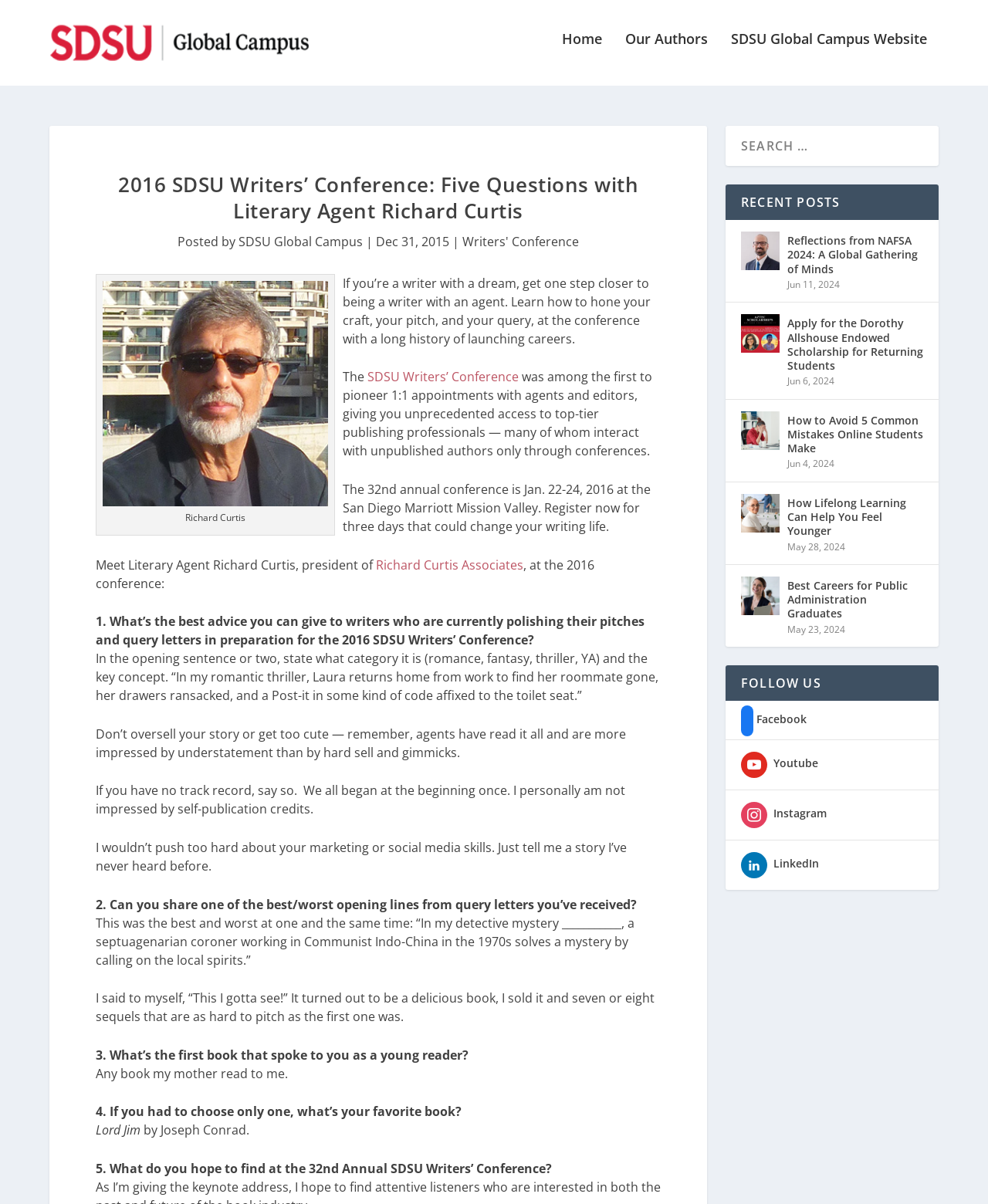Extract the main heading from the webpage content.

2016 SDSU Writers’ Conference: Five Questions with Literary Agent Richard Curtis